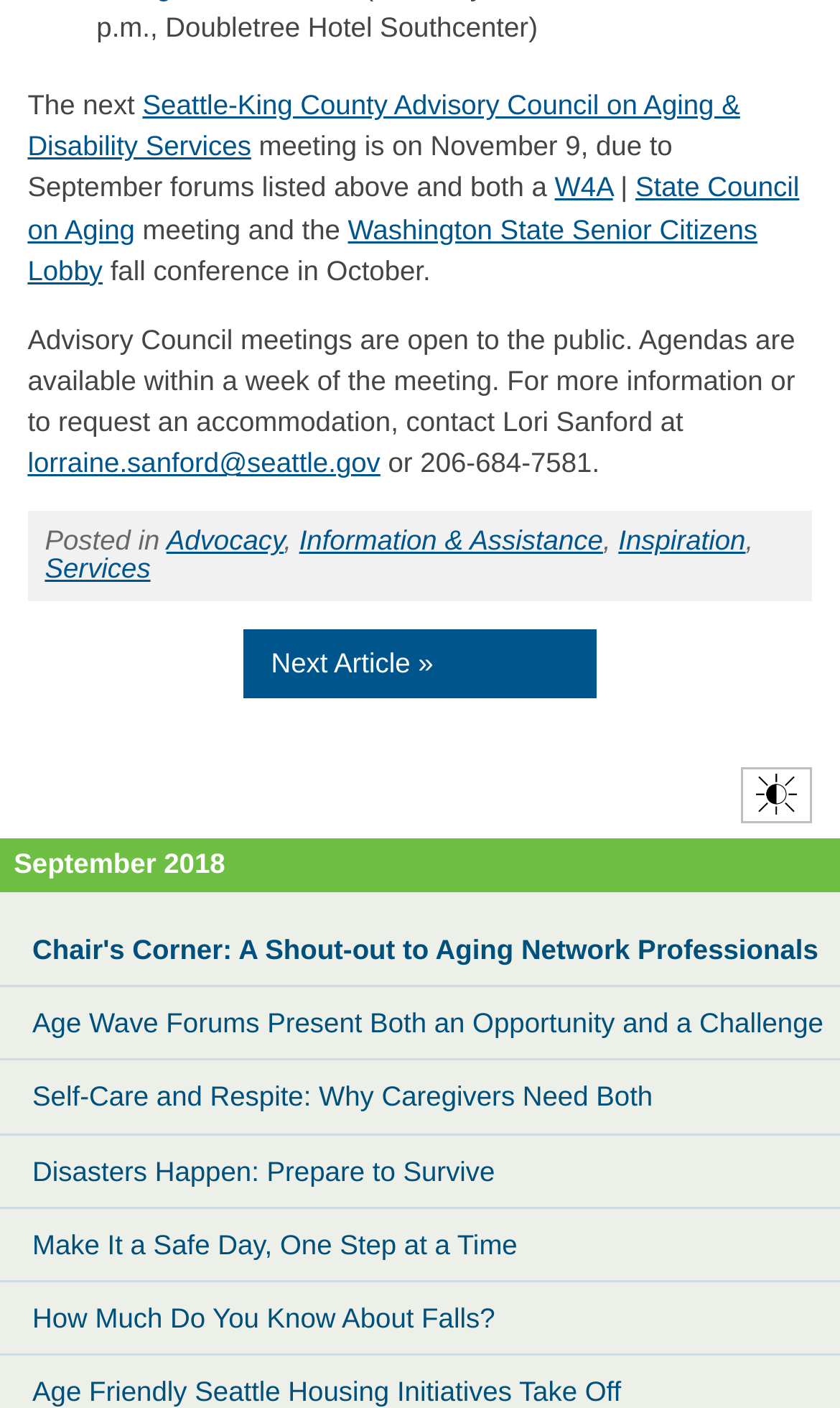What is the contact information for Lori Sanford?
Based on the visual, give a brief answer using one word or a short phrase.

lorraine.sanford@seattle.gov or 206-684-7581